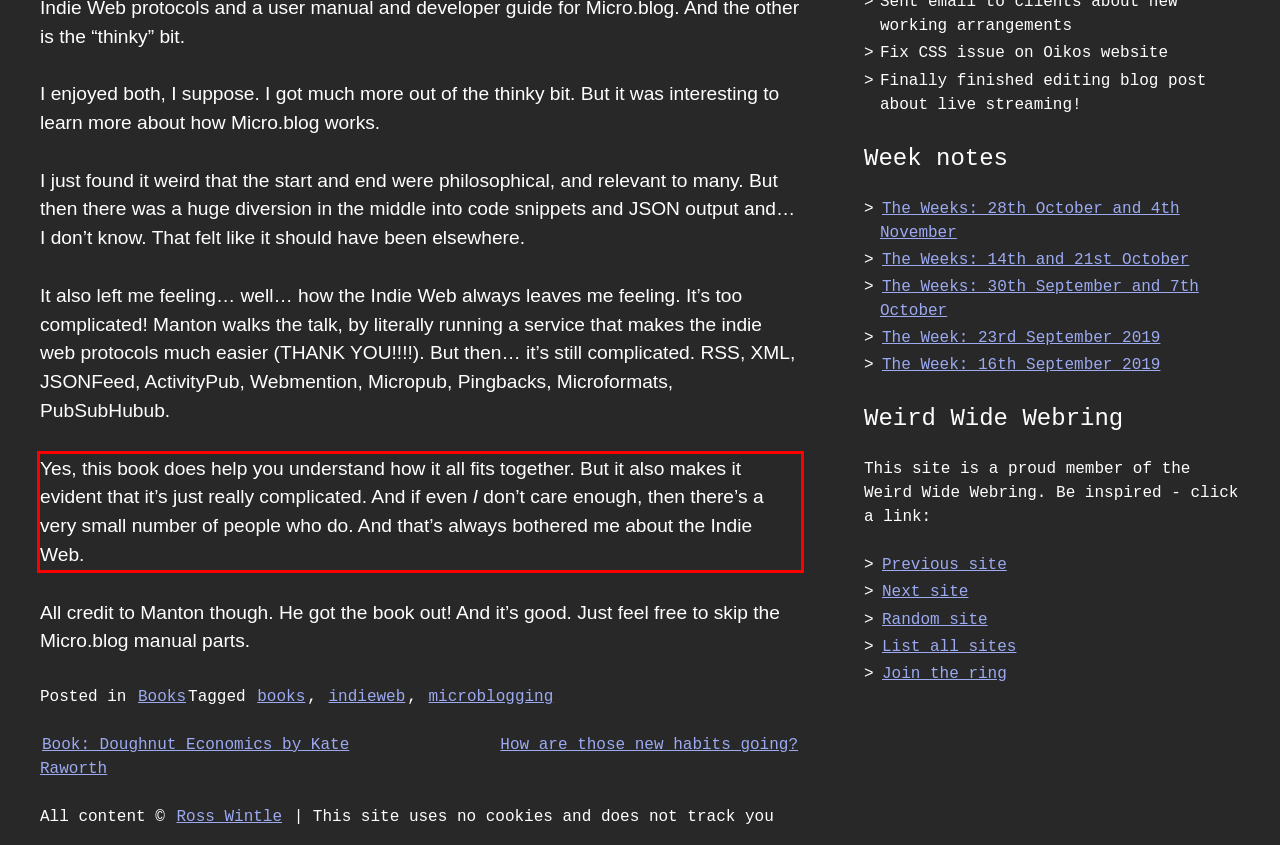Please identify the text within the red rectangular bounding box in the provided webpage screenshot.

Yes, this book does help you understand how it all fits together. But it also makes it evident that it’s just really complicated. And if even I don’t care enough, then there’s a very small number of people who do. And that’s always bothered me about the Indie Web.